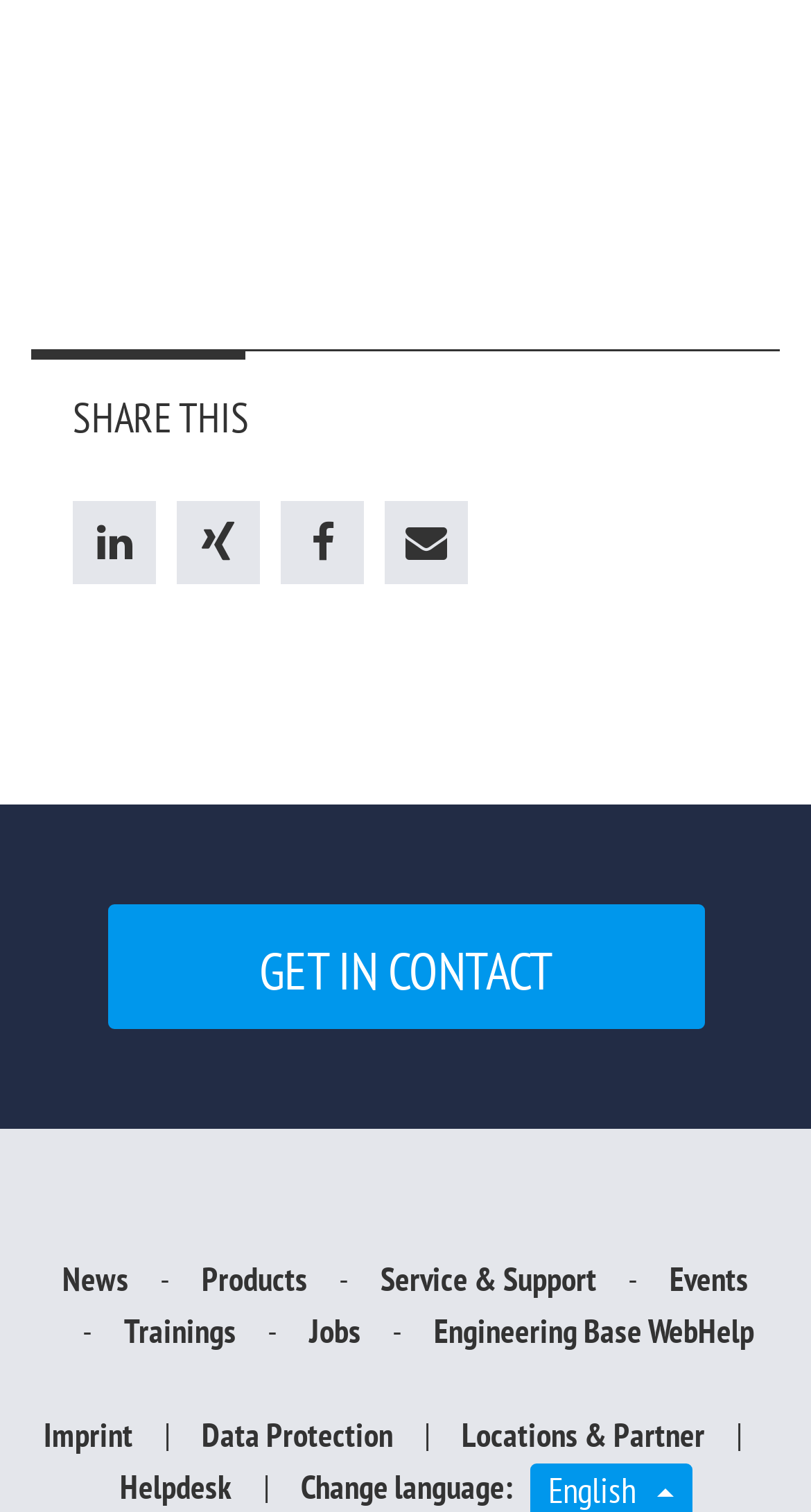Respond with a single word or short phrase to the following question: 
What is the last link on the webpage?

Helpdesk